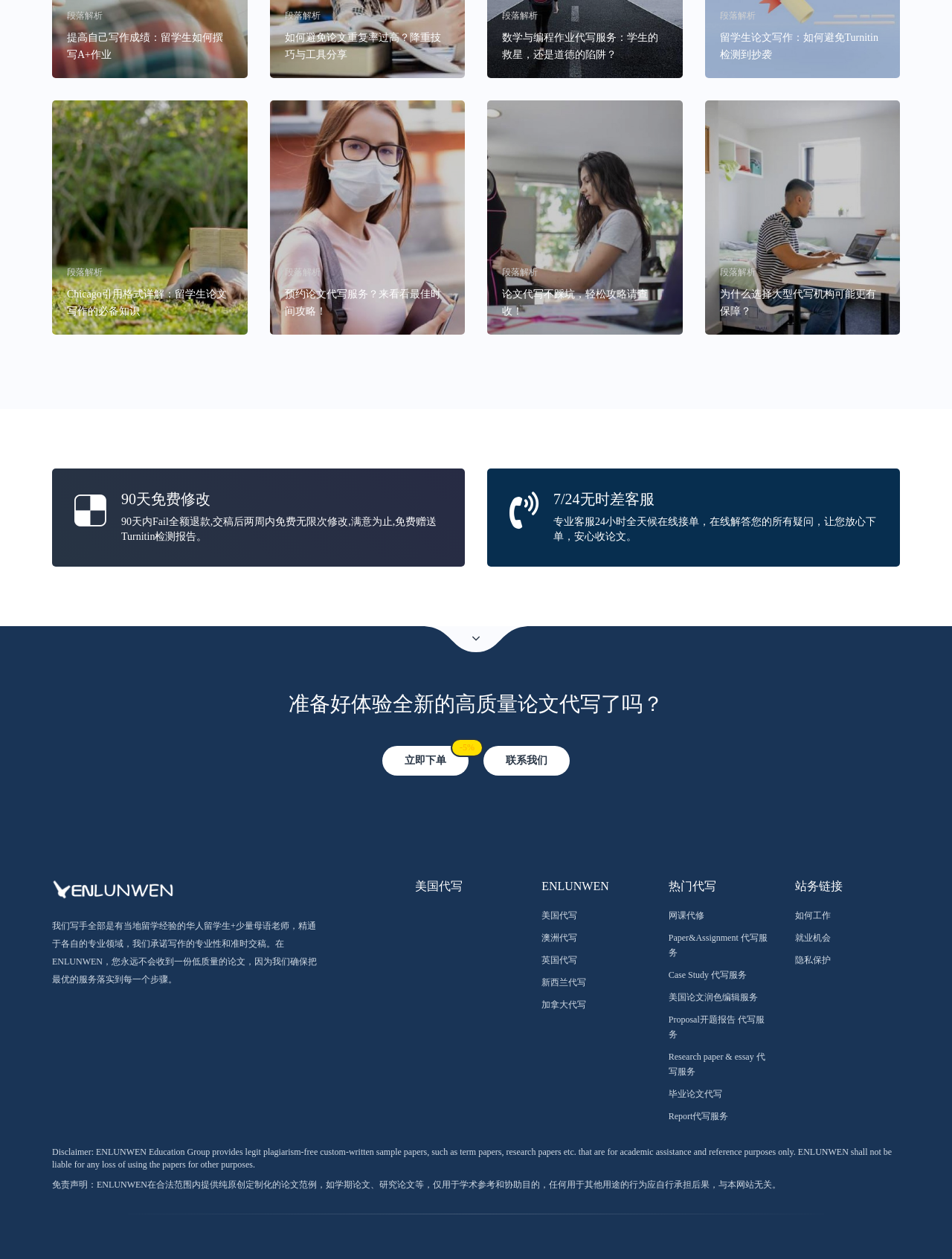What is the purpose of the 'Disclaimer' section?
Based on the image, give a one-word or short phrase answer.

To clarify usage